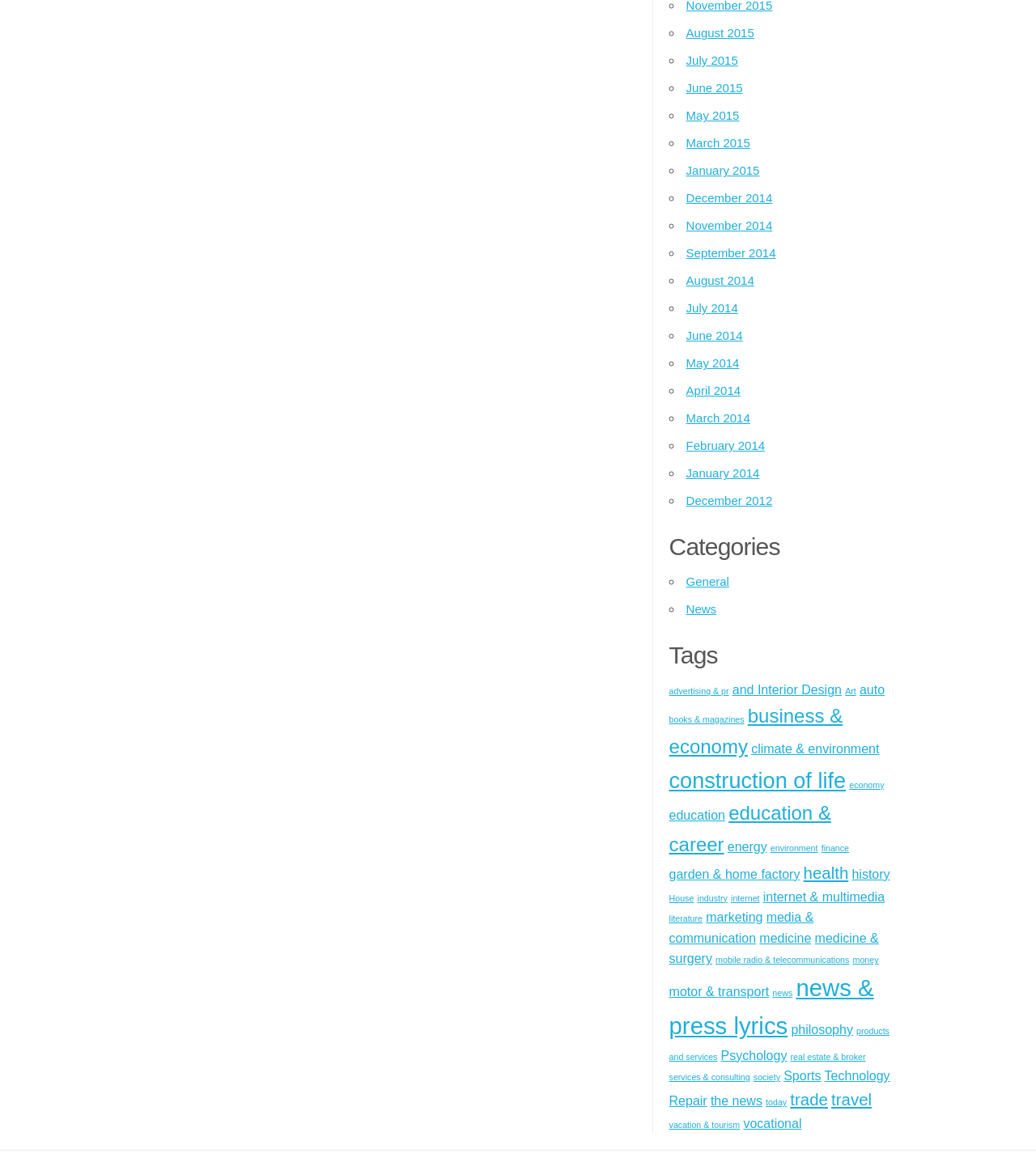Locate the bounding box coordinates of the clickable region to complete the following instruction: "View Categories."

[0.646, 0.457, 0.86, 0.485]